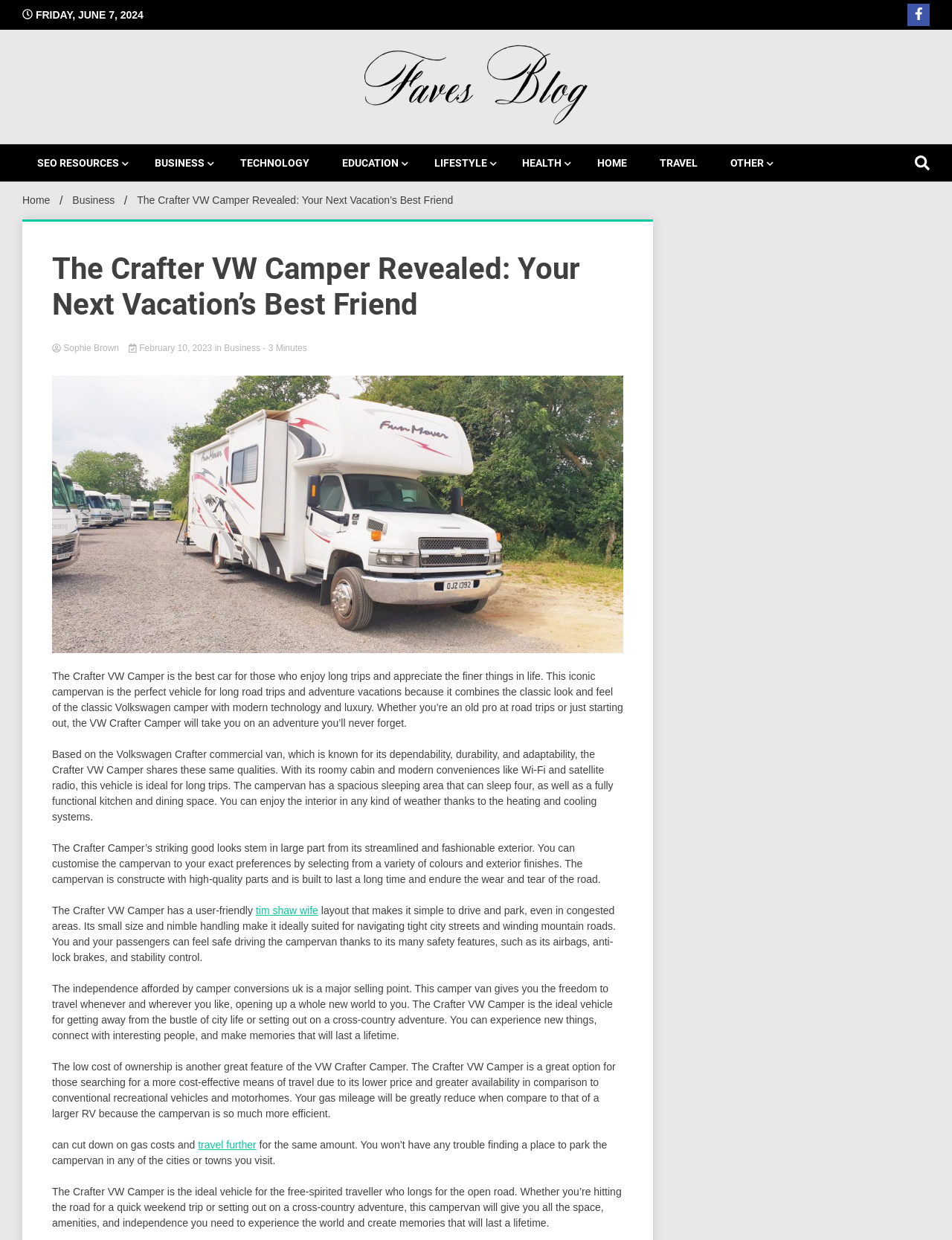Mark the bounding box of the element that matches the following description: "travel further".

[0.208, 0.919, 0.269, 0.928]